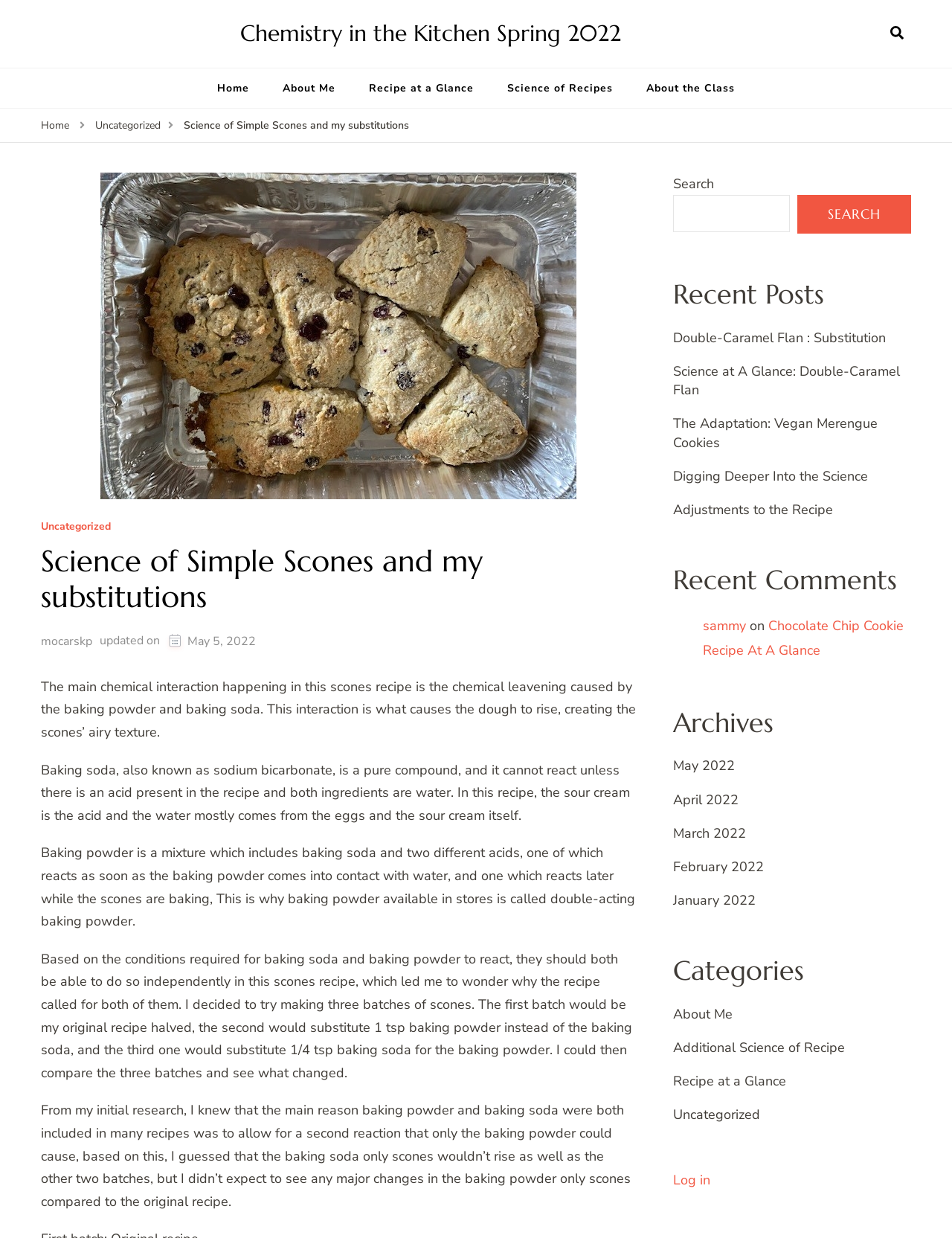Please identify the bounding box coordinates of the element I need to click to follow this instruction: "Log in to the website".

[0.707, 0.946, 0.746, 0.961]